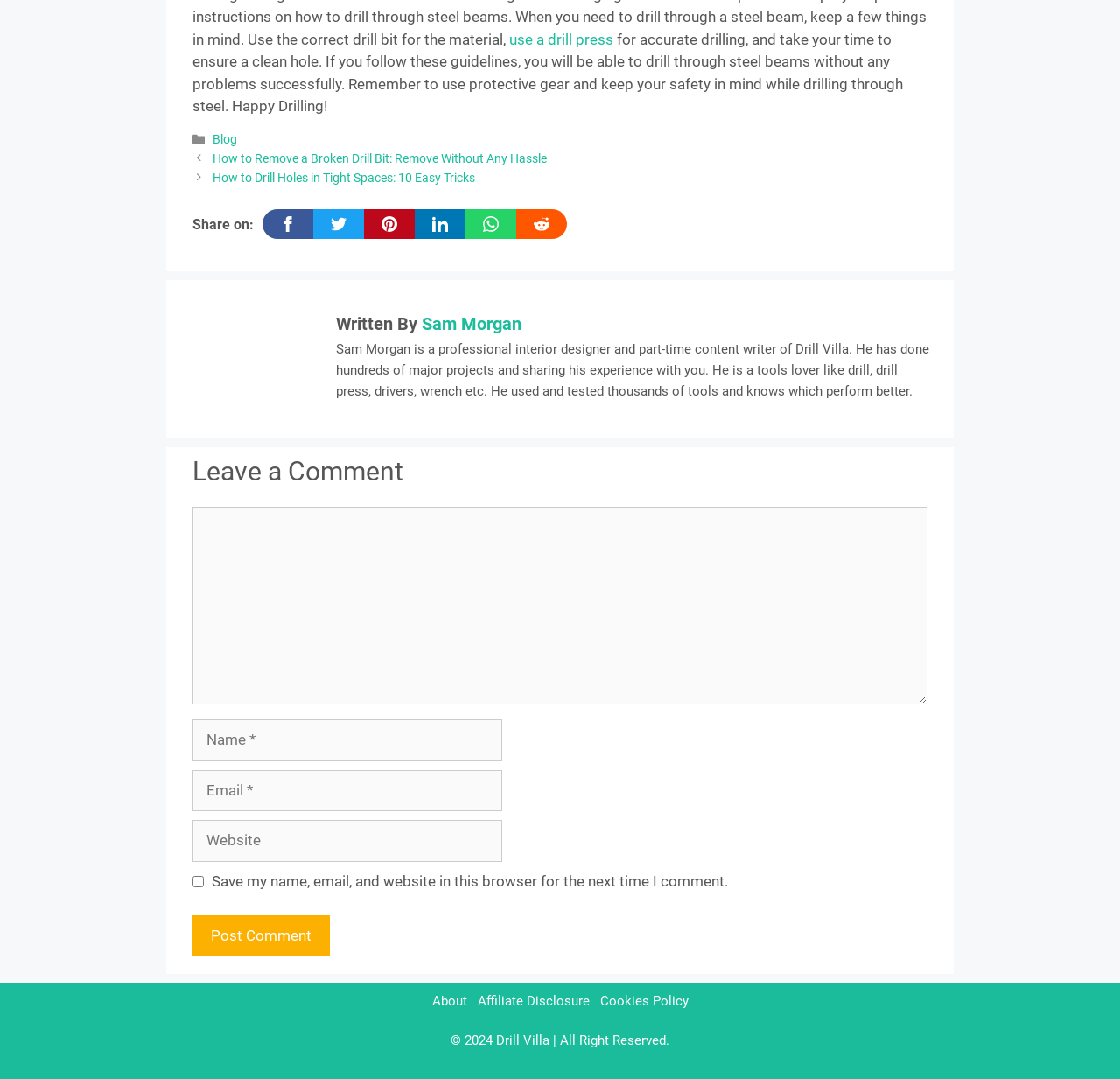Identify the bounding box of the HTML element described here: "Cookies Policy". Provide the coordinates as four float numbers between 0 and 1: [left, top, right, bottom].

[0.536, 0.921, 0.614, 0.935]